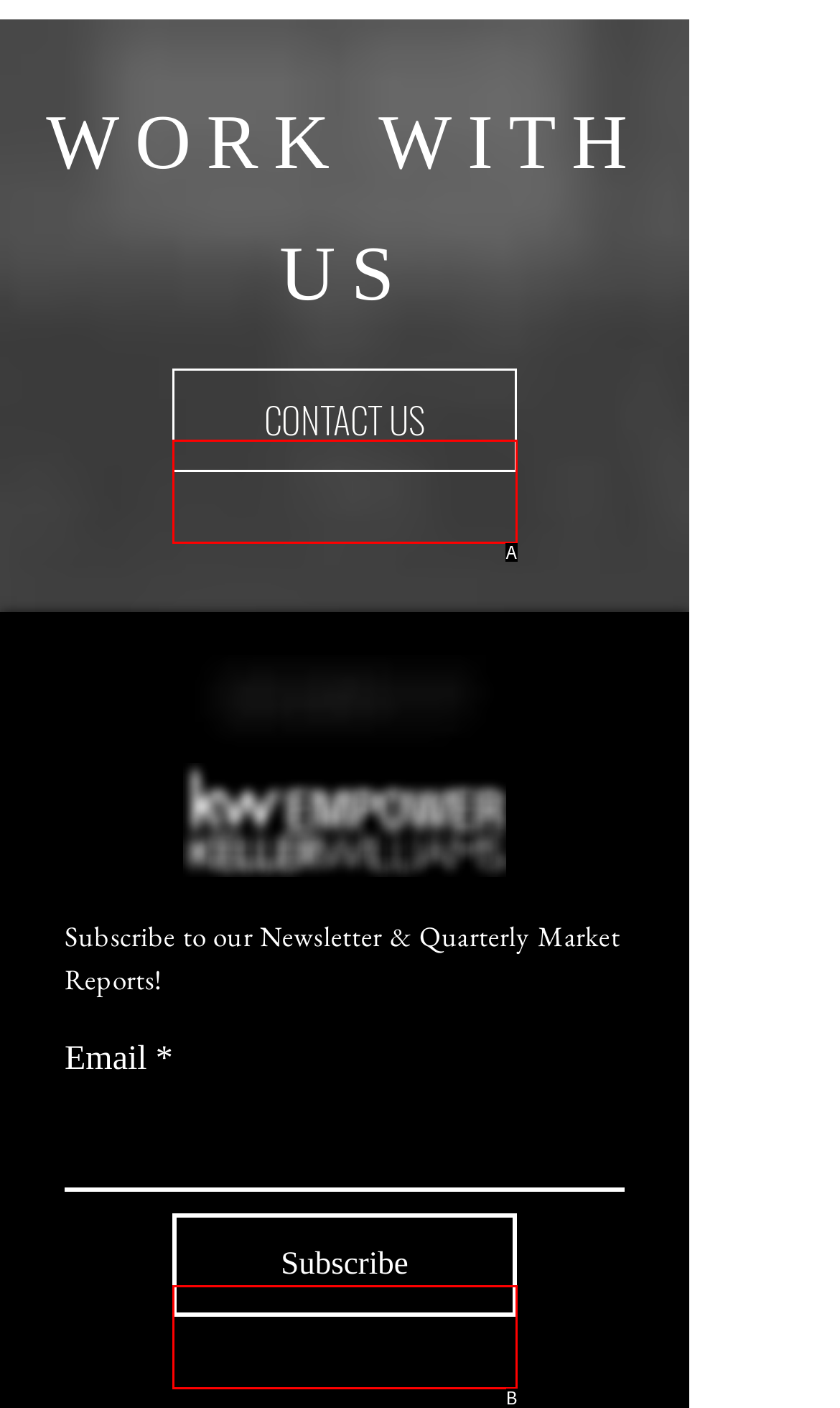Choose the HTML element that matches the description: Subscribe
Reply with the letter of the correct option from the given choices.

B